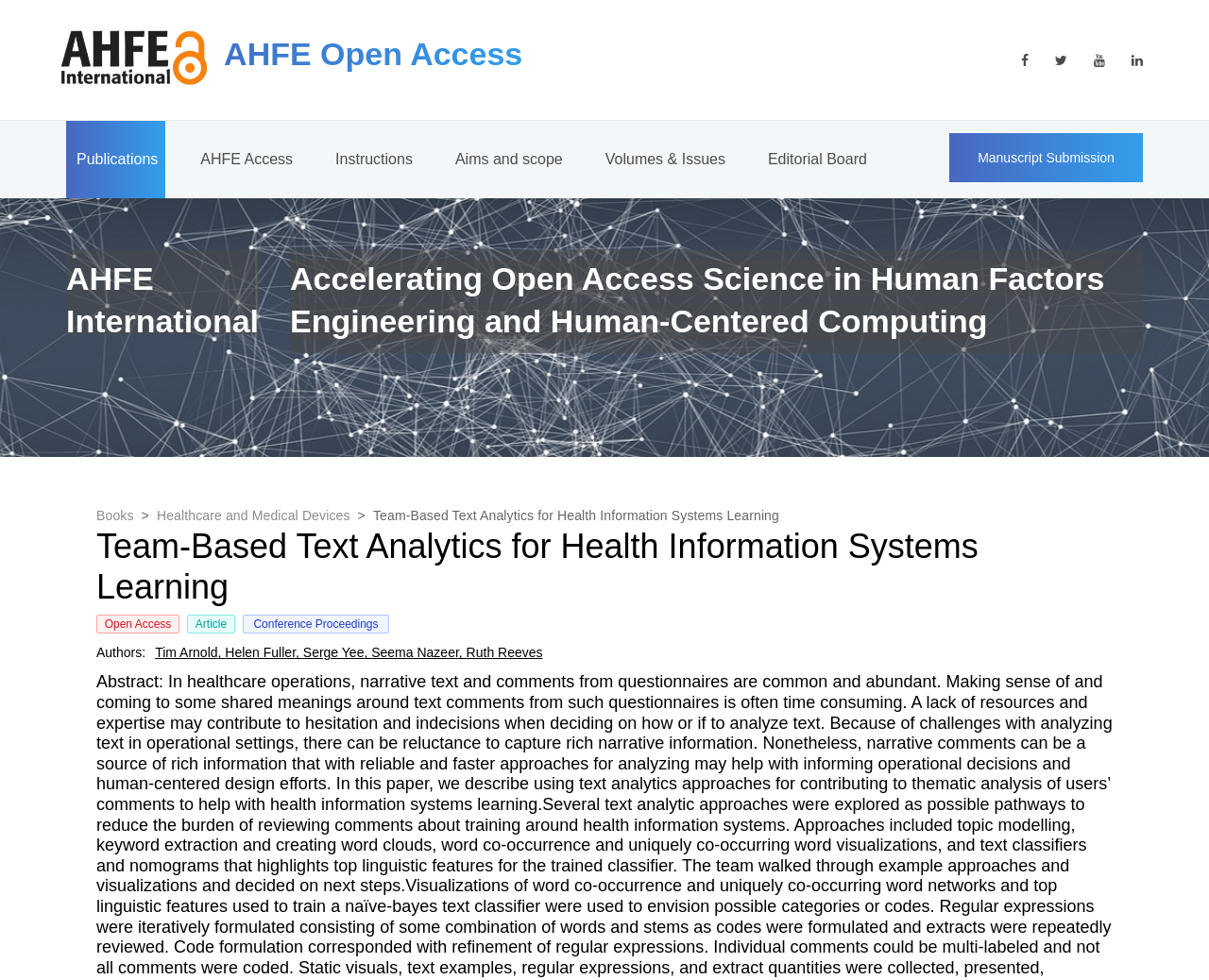Determine the bounding box coordinates for the region that must be clicked to execute the following instruction: "Go to AHFE Access".

[0.157, 0.123, 0.249, 0.202]